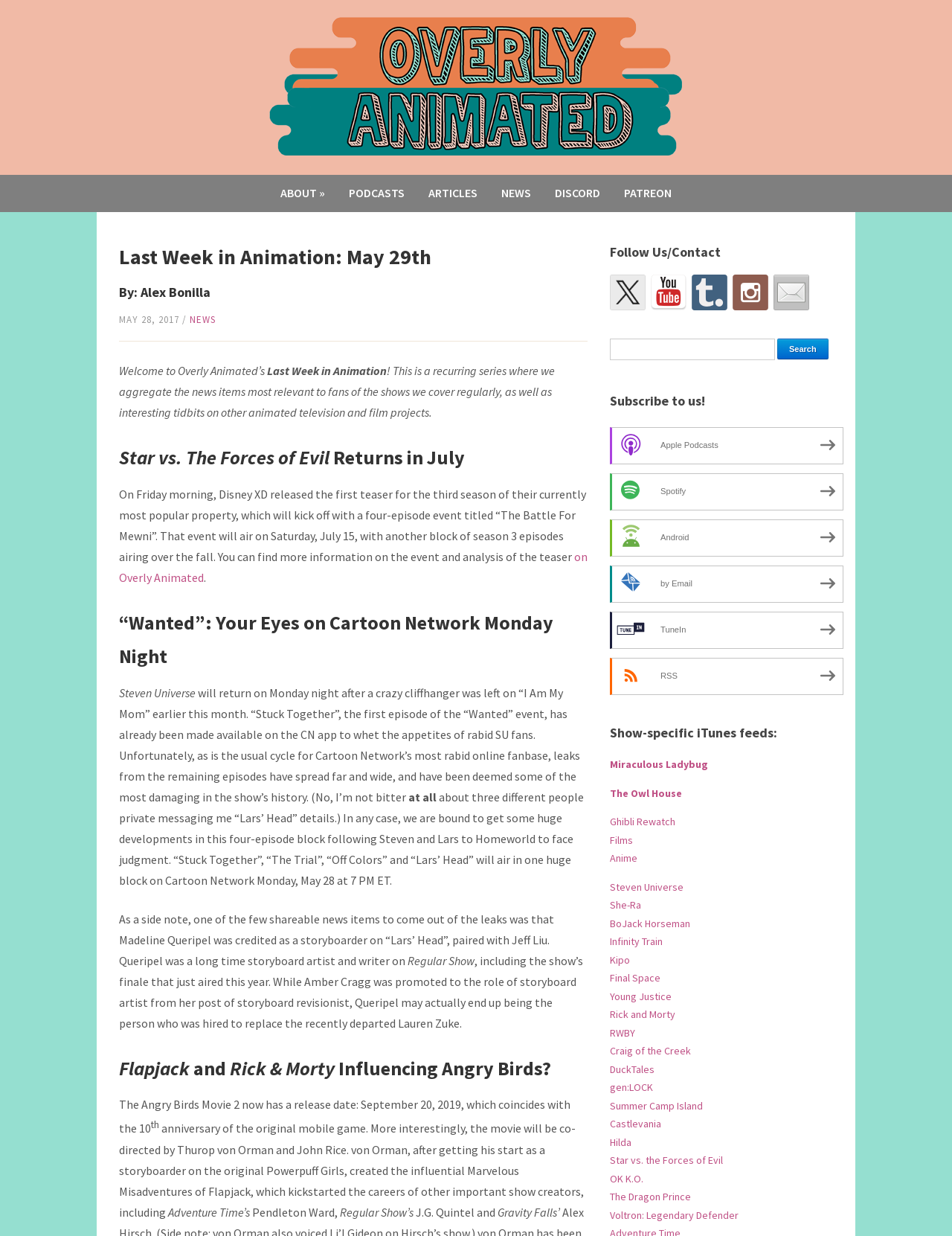Extract the text of the main heading from the webpage.

Last Week in Animation: May 29th